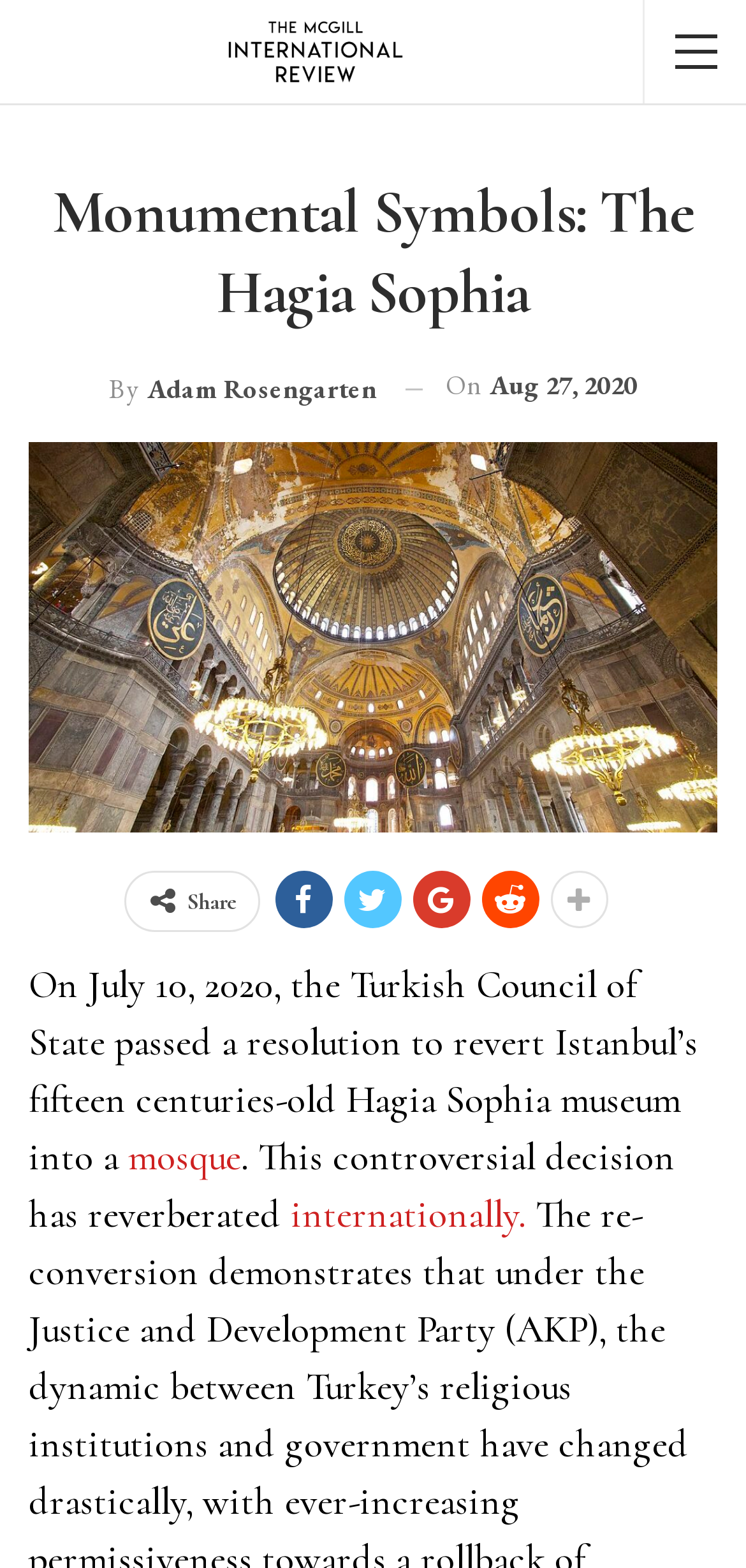Determine the bounding box for the UI element as described: "title="Visit Litchfield CT"". The coordinates should be represented as four float numbers between 0 and 1, formatted as [left, top, right, bottom].

None